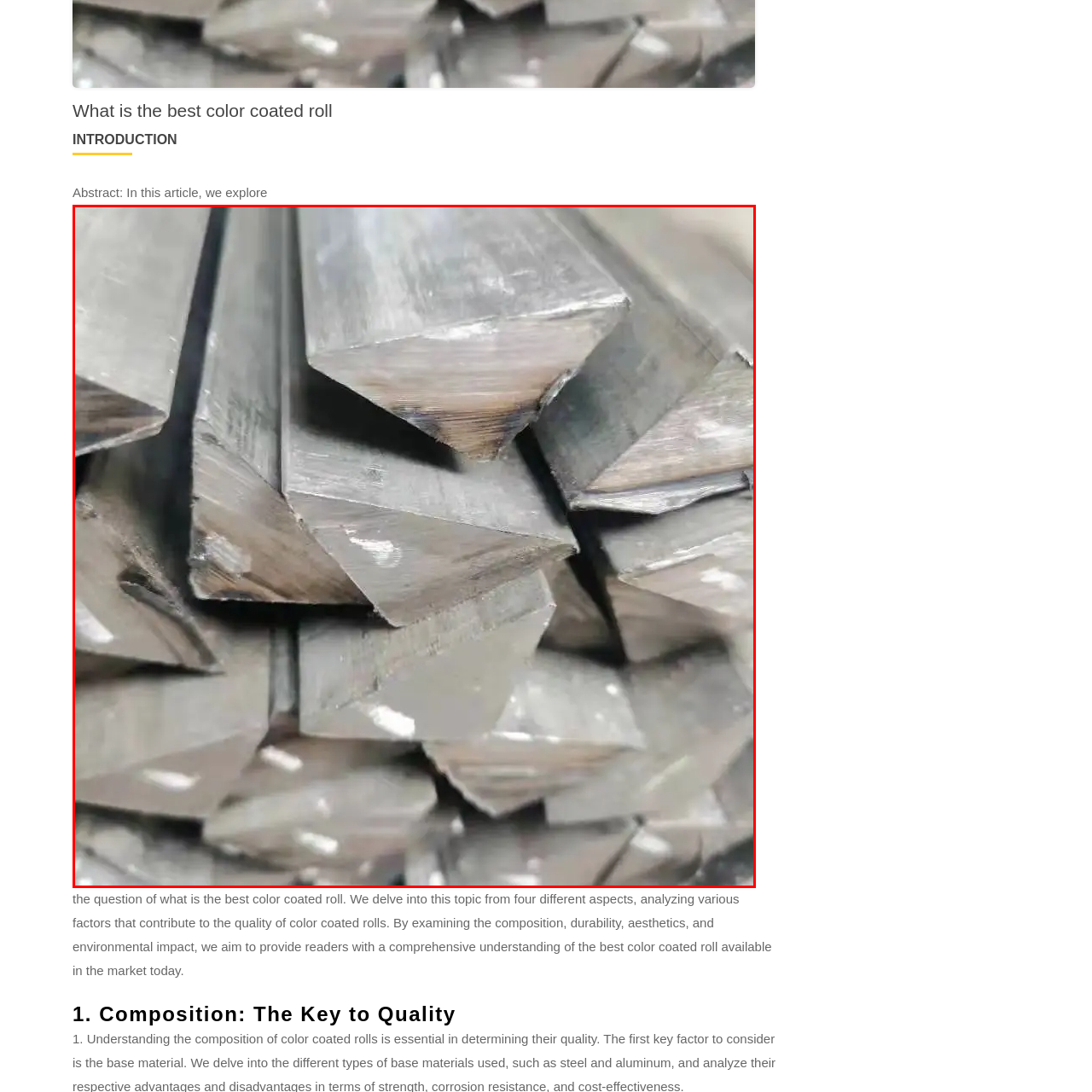Are the edges of the metal rolls machined?
Carefully examine the image within the red bounding box and provide a comprehensive answer based on what you observe.

The caption states that the edges and corners of the metal rolls are visibly machined, which implies that they have been precisely cut and shaped to achieve a specific design or functionality.